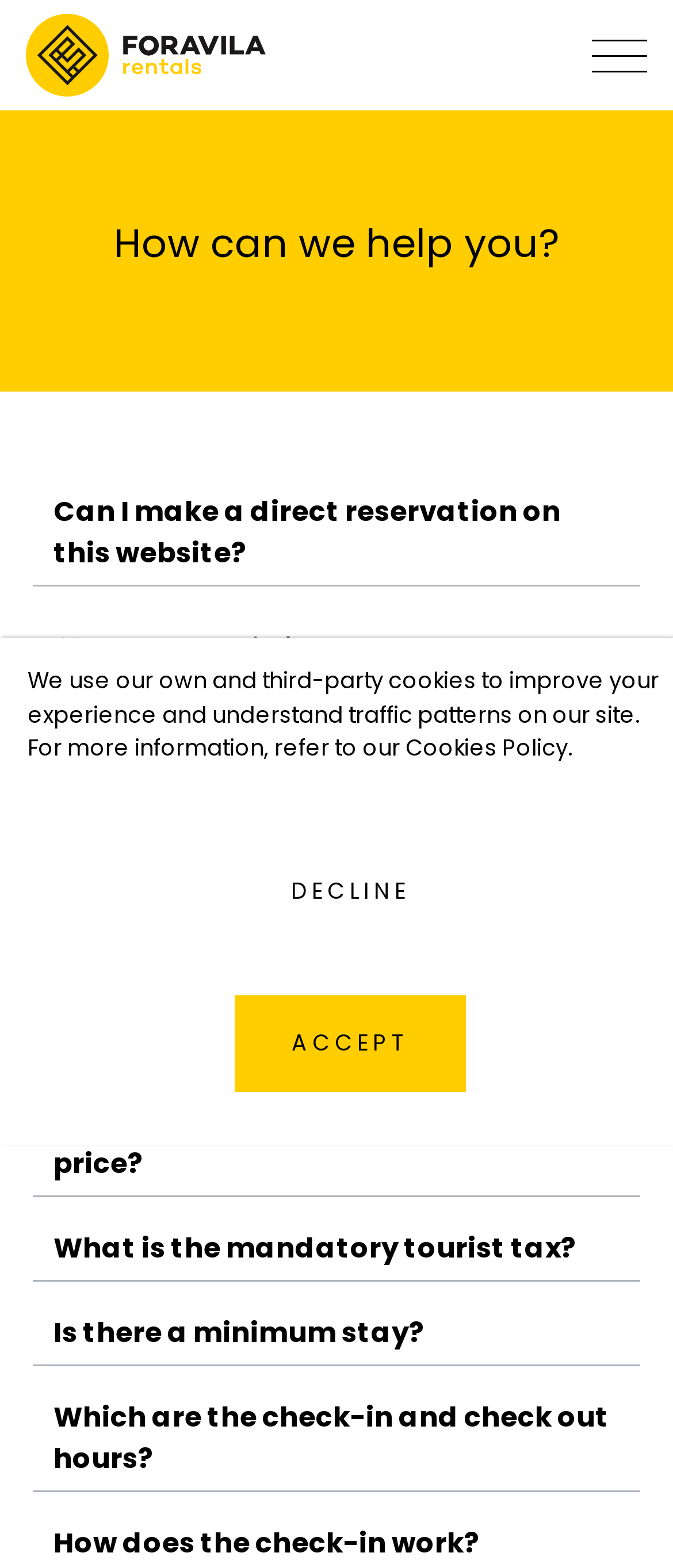Identify the bounding box coordinates of the element to click to follow this instruction: 'Open the sidebar menu'. Ensure the coordinates are four float values between 0 and 1, provided as [left, top, right, bottom].

[0.879, 0.025, 0.962, 0.046]